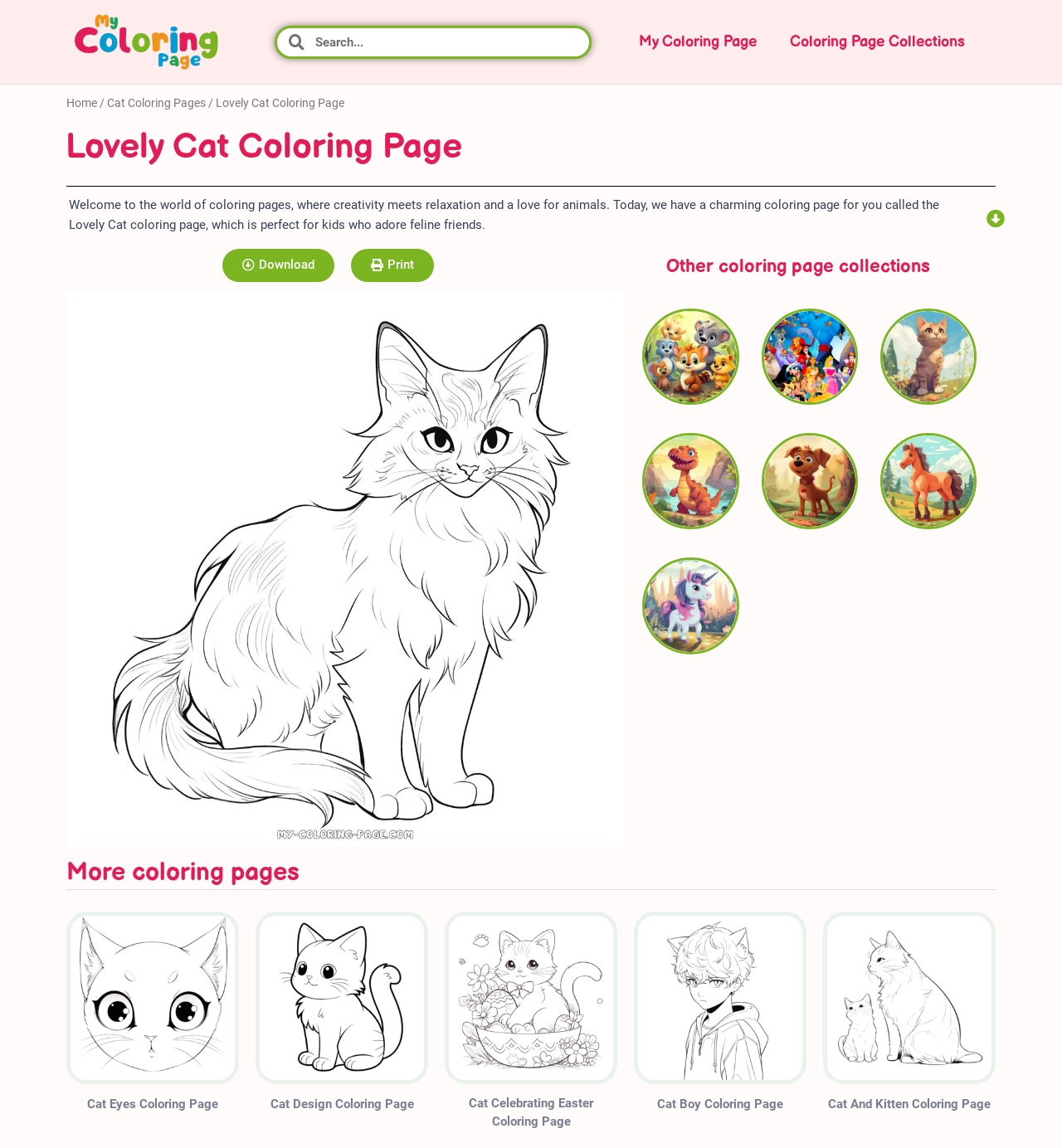Could you determine the bounding box coordinates of the clickable element to complete the instruction: "Download the Lovely Cat coloring page"? Provide the coordinates as four float numbers between 0 and 1, i.e., [left, top, right, bottom].

[0.209, 0.216, 0.315, 0.245]